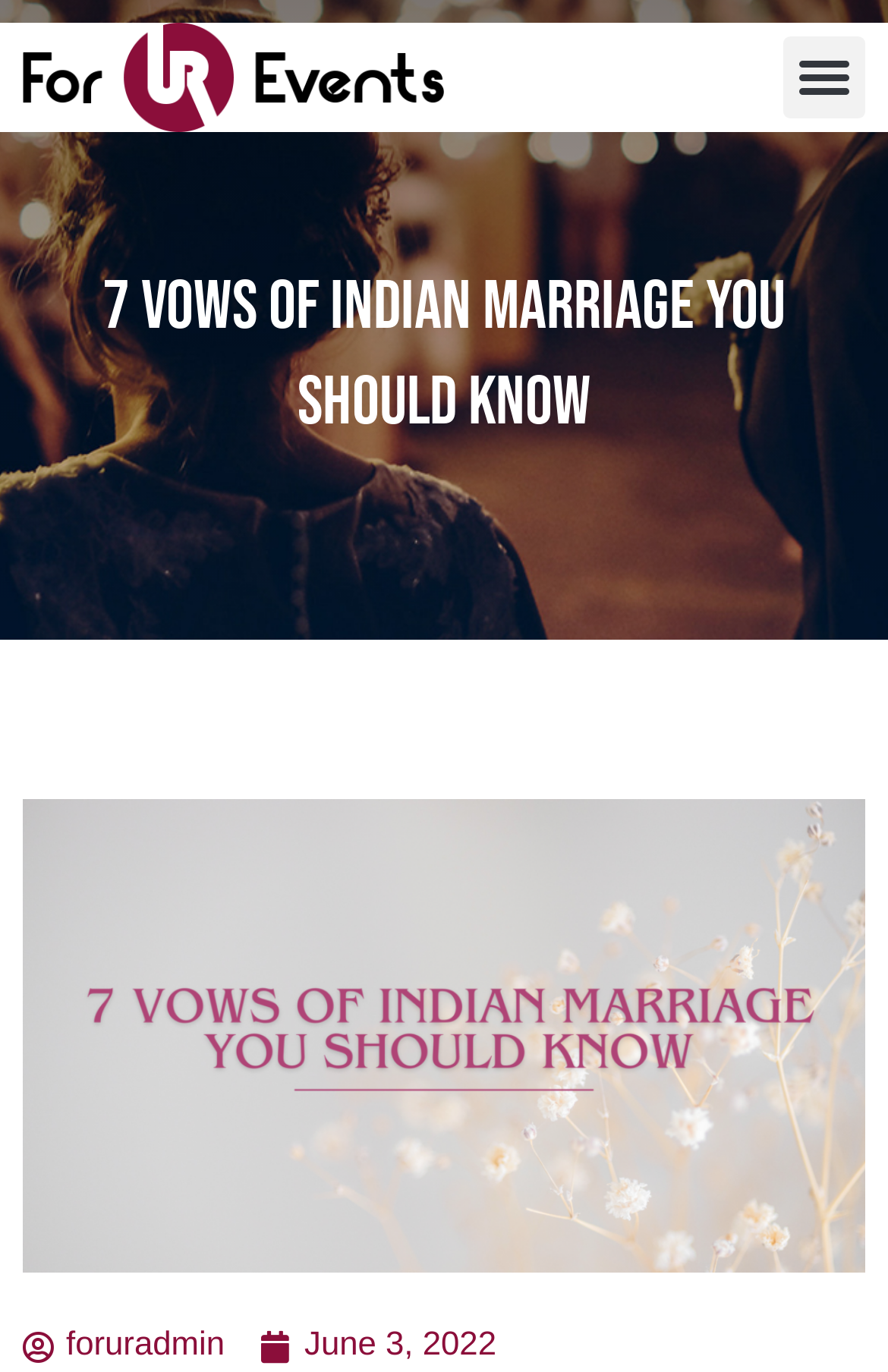Find the main header of the webpage and produce its text content.

7 Vows Of Indian Marriage You Should Know